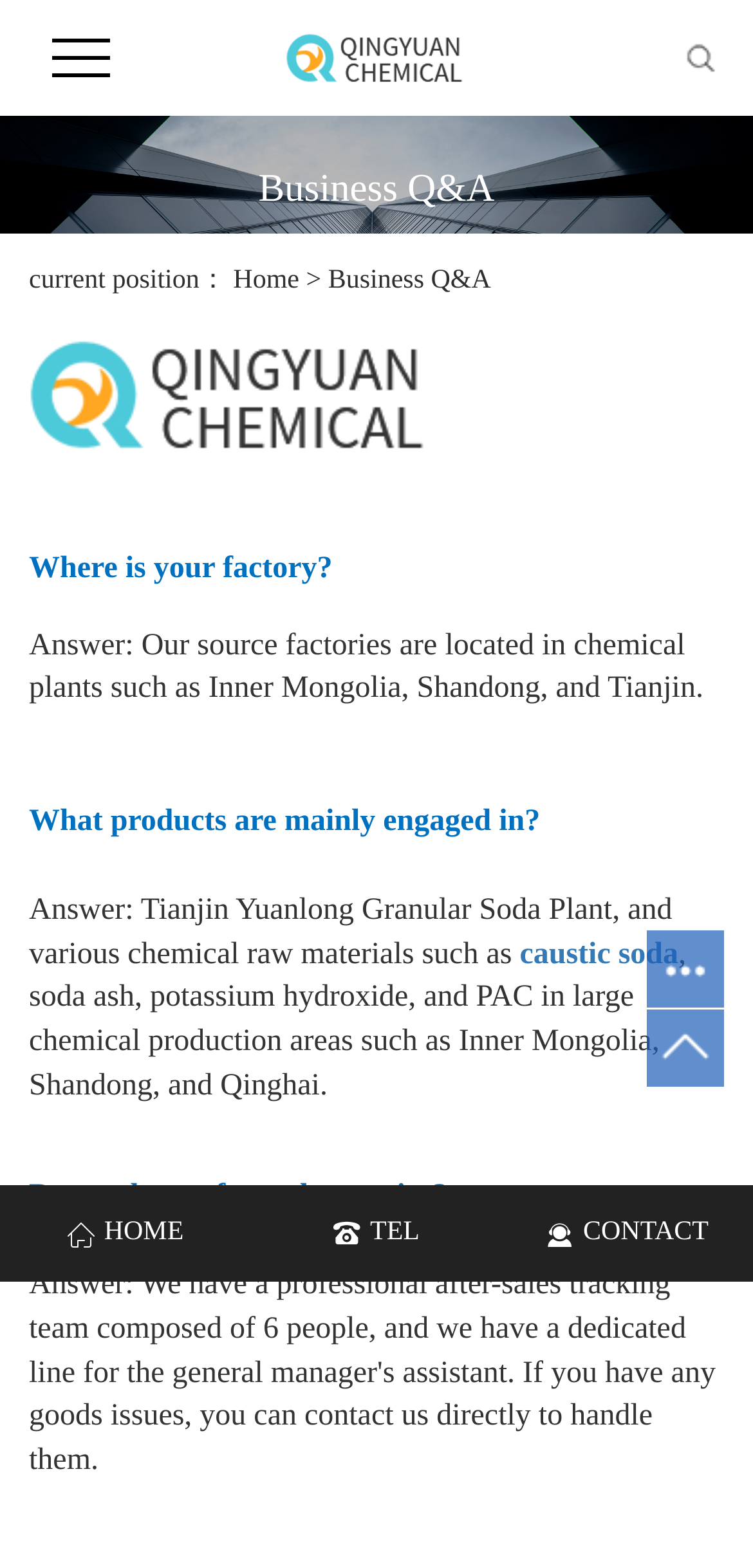What is the location of the chemical production areas?
Provide a thorough and detailed answer to the question.

The answer can be found in the section 'What products are mainly engaged in?' which states 'Answer: Tianjin Yuanlong Granular Soda Plant, and various chemical raw materials such as... in large chemical production areas such as Inner Mongolia, Shandong, and Qinghai.'